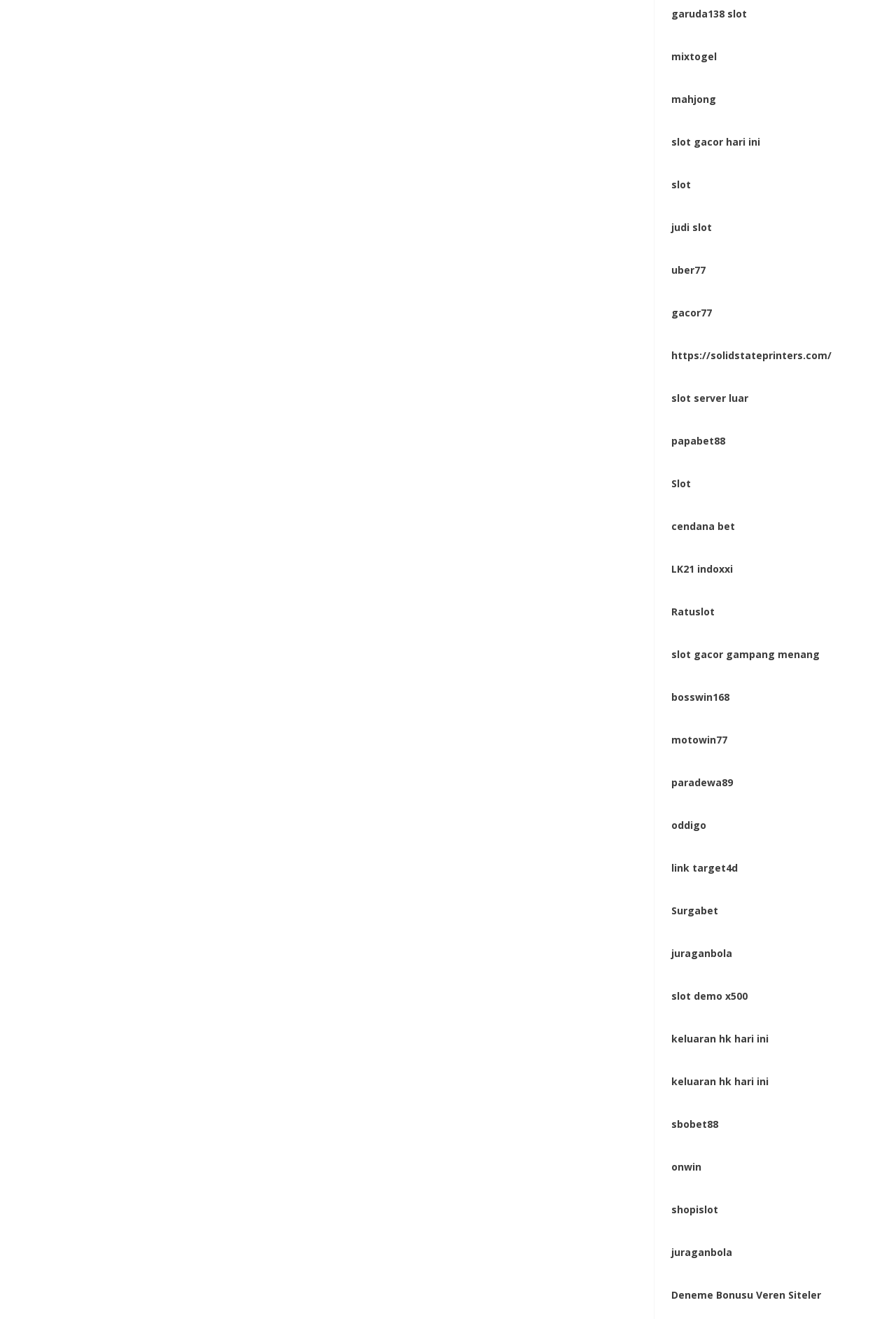Provide a one-word or one-phrase answer to the question:
Are all links on the webpage related to gambling?

Mostly